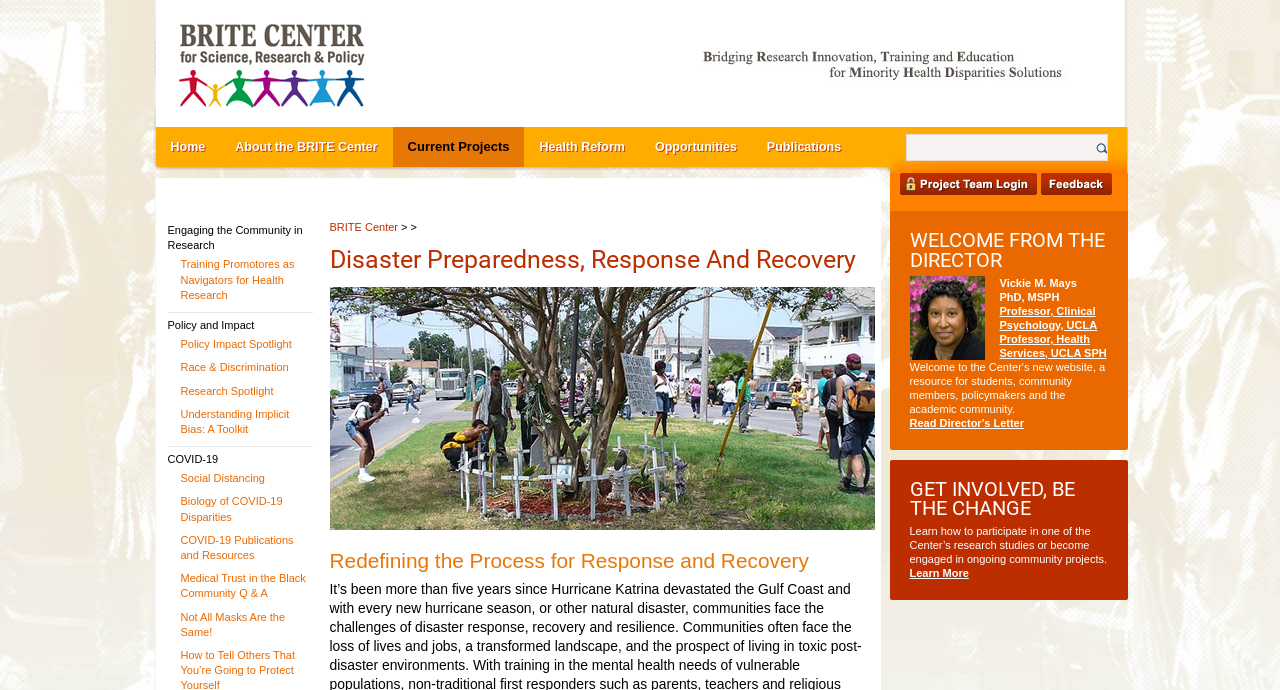Explain in detail what is displayed on the webpage.

The webpage is about the BRITE Center for Science, Research, and Policy, specifically focusing on disaster preparedness, response, and recovery. At the top left, there is a logo of the BRITE Center, accompanied by an image with a caption "Bridging Research Innovation, Training and Education on Minority Health Disparities" on the top right. 

Below the logo, there is a navigation menu with links to "Home", "About the BRITE Center", "Current Projects", "Health Reform", "Opportunities", and "Publications". To the right of the navigation menu, there is a search box with a button.

On the left side of the page, there are several links categorized under "Engaging the Community in Research", "Training Promotores as Navigators for Health Research", "Policy and Impact", and "COVID-19". These links are stacked vertically, with the "COVID-19" section having the most links.

On the right side of the page, there is a main content area with several headings and paragraphs. The first heading is "Disaster Preparedness, Response And Recovery", followed by a link with the same title. Below this, there is an image and another heading "Redefining the Process for Response and Recovery". 

Further down, there is a welcome message from the director, Vickie M. Mays, with her title and affiliations listed below. There is also a link to read her letter. The final section is titled "GET INVOLVED, BE THE CHANGE", with a paragraph describing how to participate in research studies or community projects, and a "Learn More" link.